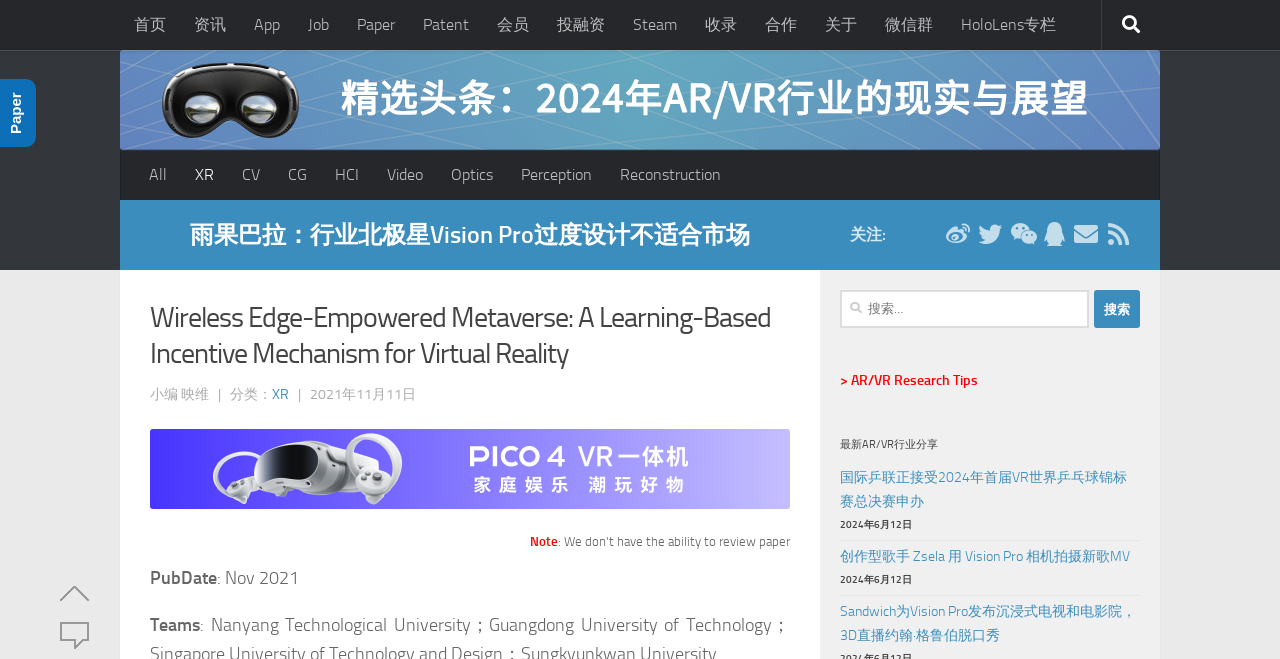Locate the bounding box coordinates of the element to click to perform the following action: 'visit the 'XR' page'. The coordinates should be given as four float values between 0 and 1, in the form of [left, top, right, bottom].

[0.141, 0.228, 0.178, 0.303]